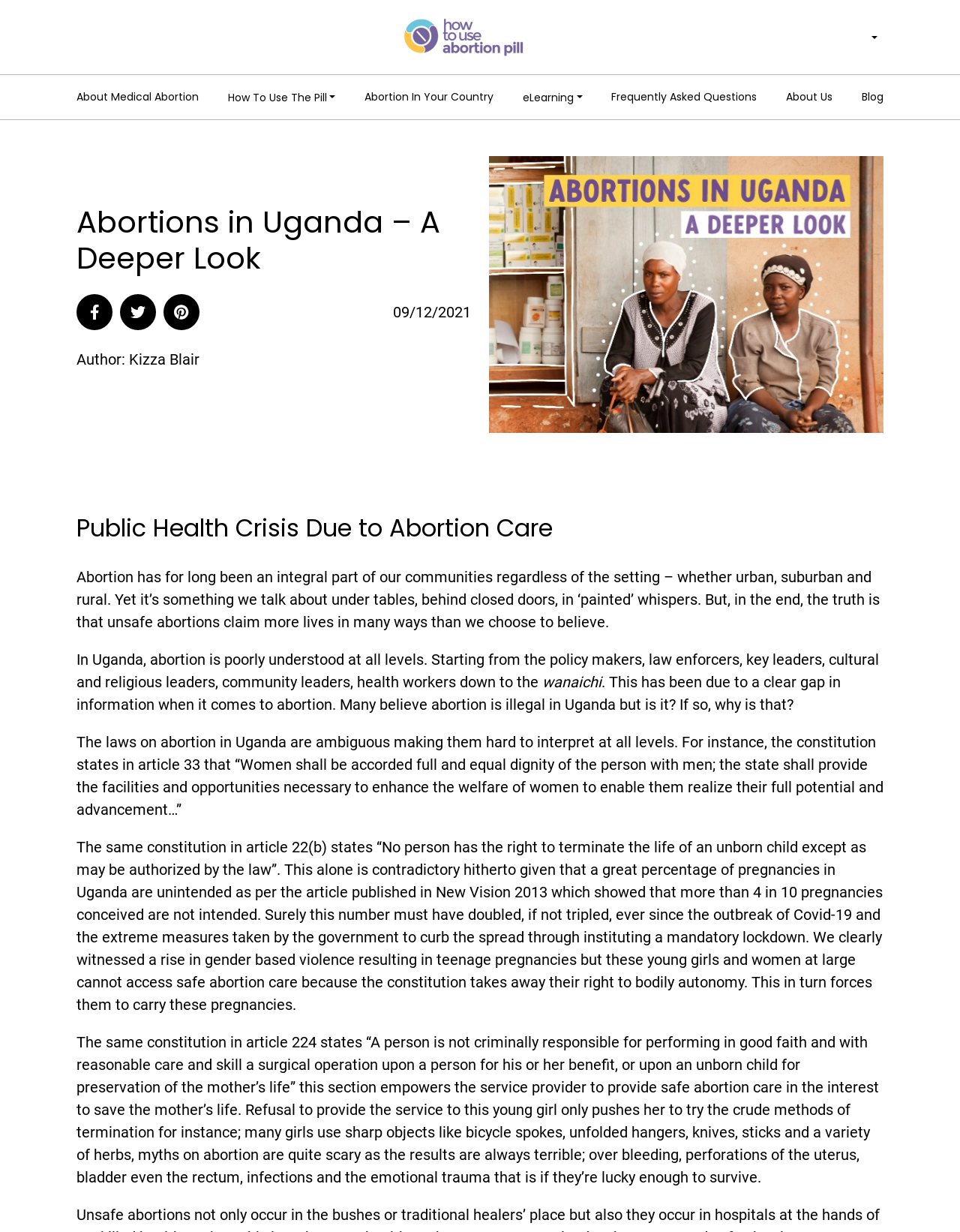What is the main issue with abortion laws in Uganda?
Examine the screenshot and reply with a single word or phrase.

Ambiguity